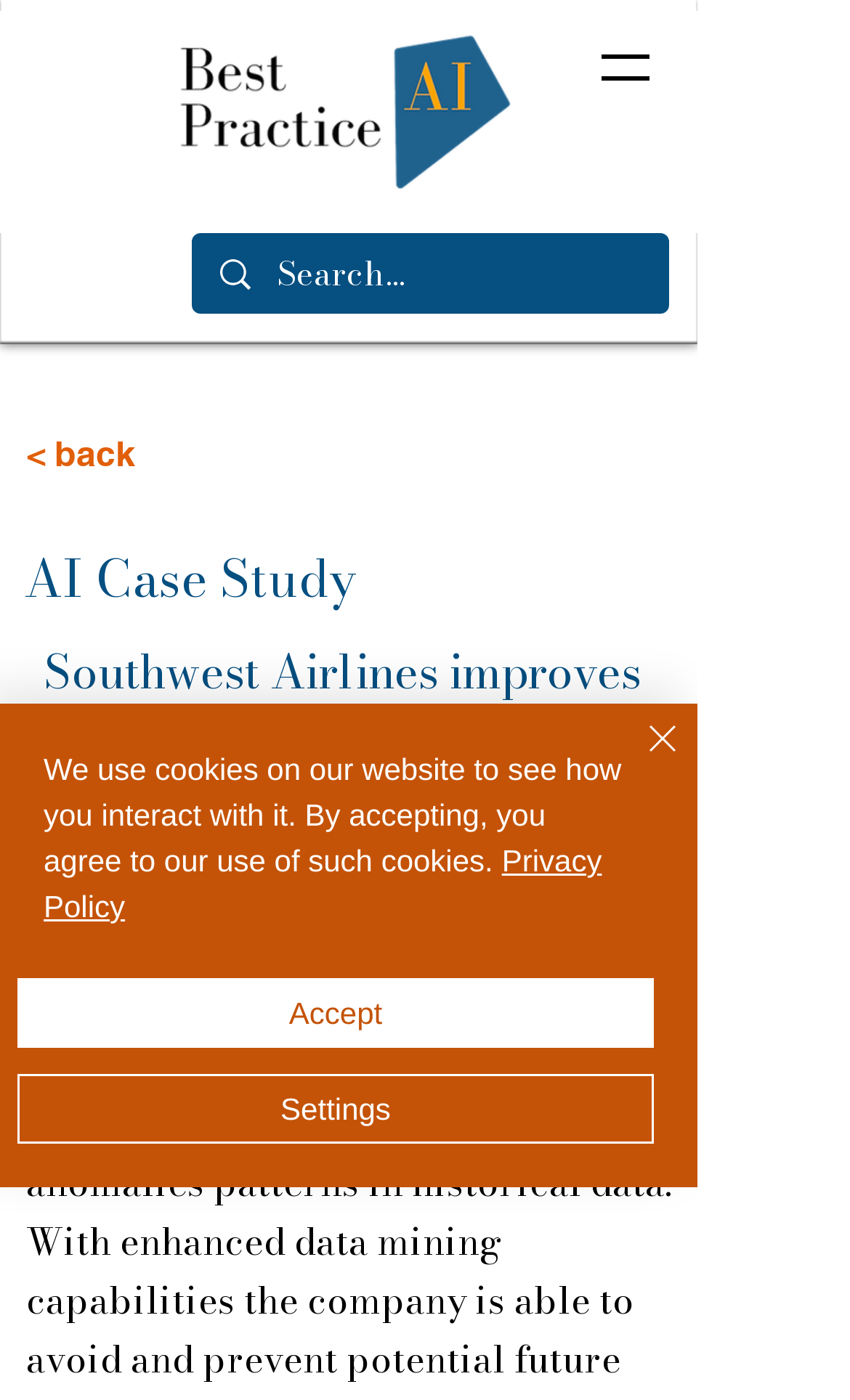Please respond to the question using a single word or phrase:
What is the chat button for?

To chat